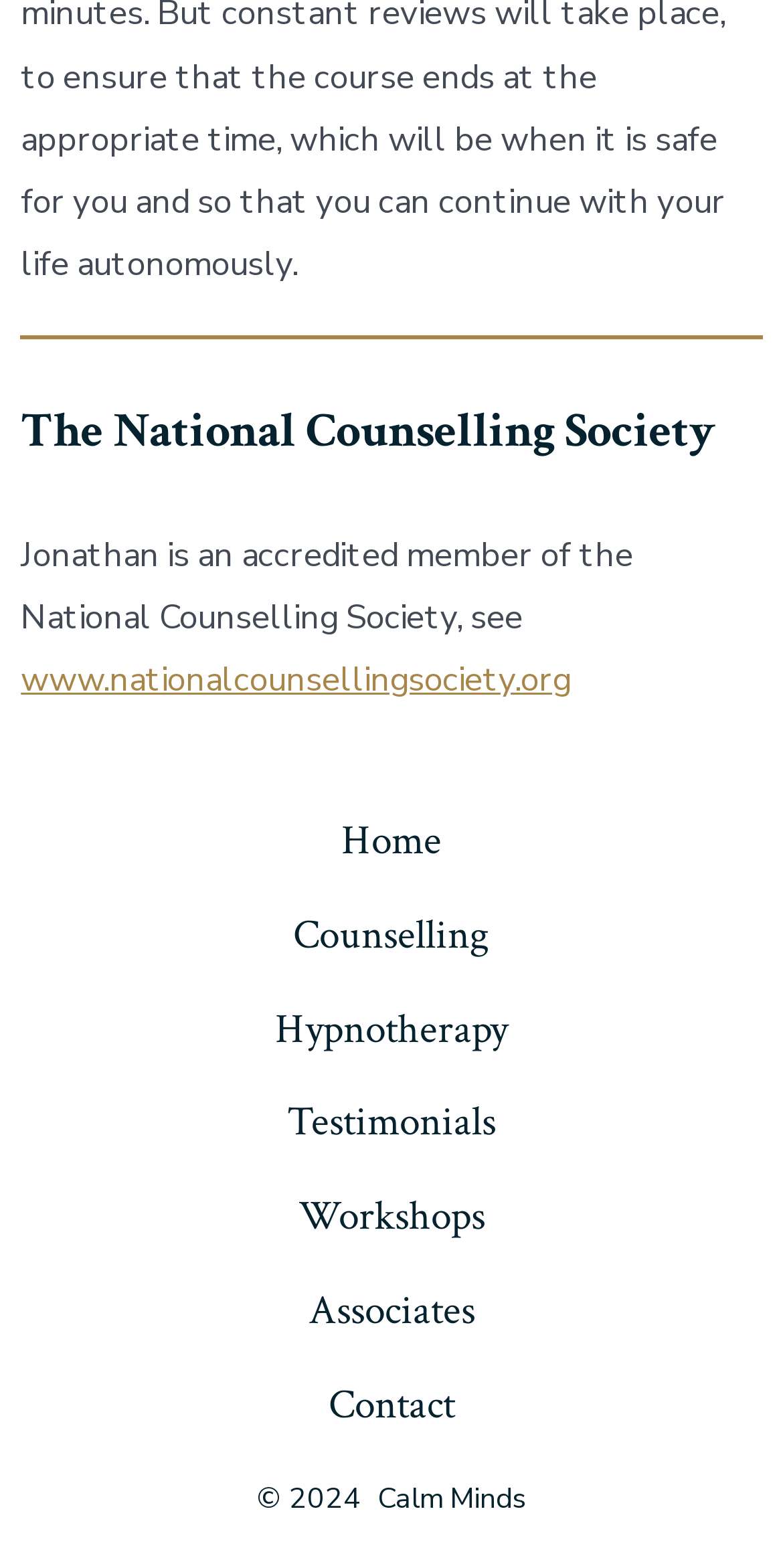Determine the bounding box coordinates of the element's region needed to click to follow the instruction: "View what links here". Provide these coordinates as four float numbers between 0 and 1, formatted as [left, top, right, bottom].

None